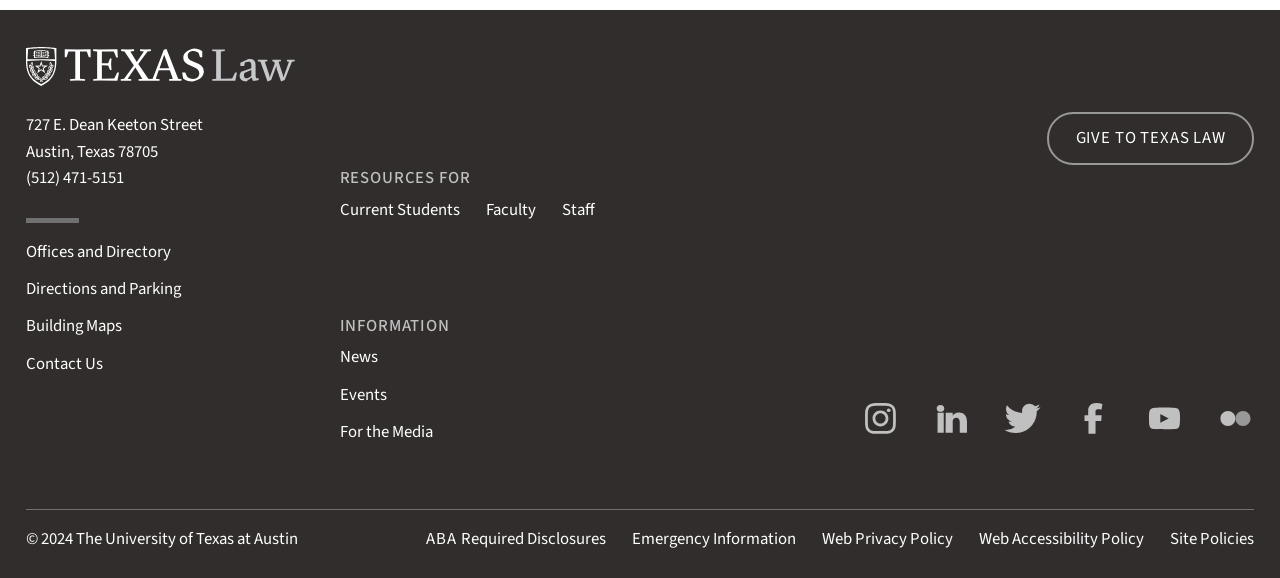Refer to the screenshot and answer the following question in detail:
What social media platforms does Texas Law have?

I found the social media platforms by looking at the links under the 'Connect with Texas Law' heading, which provides a list of social media platforms with their corresponding icons.